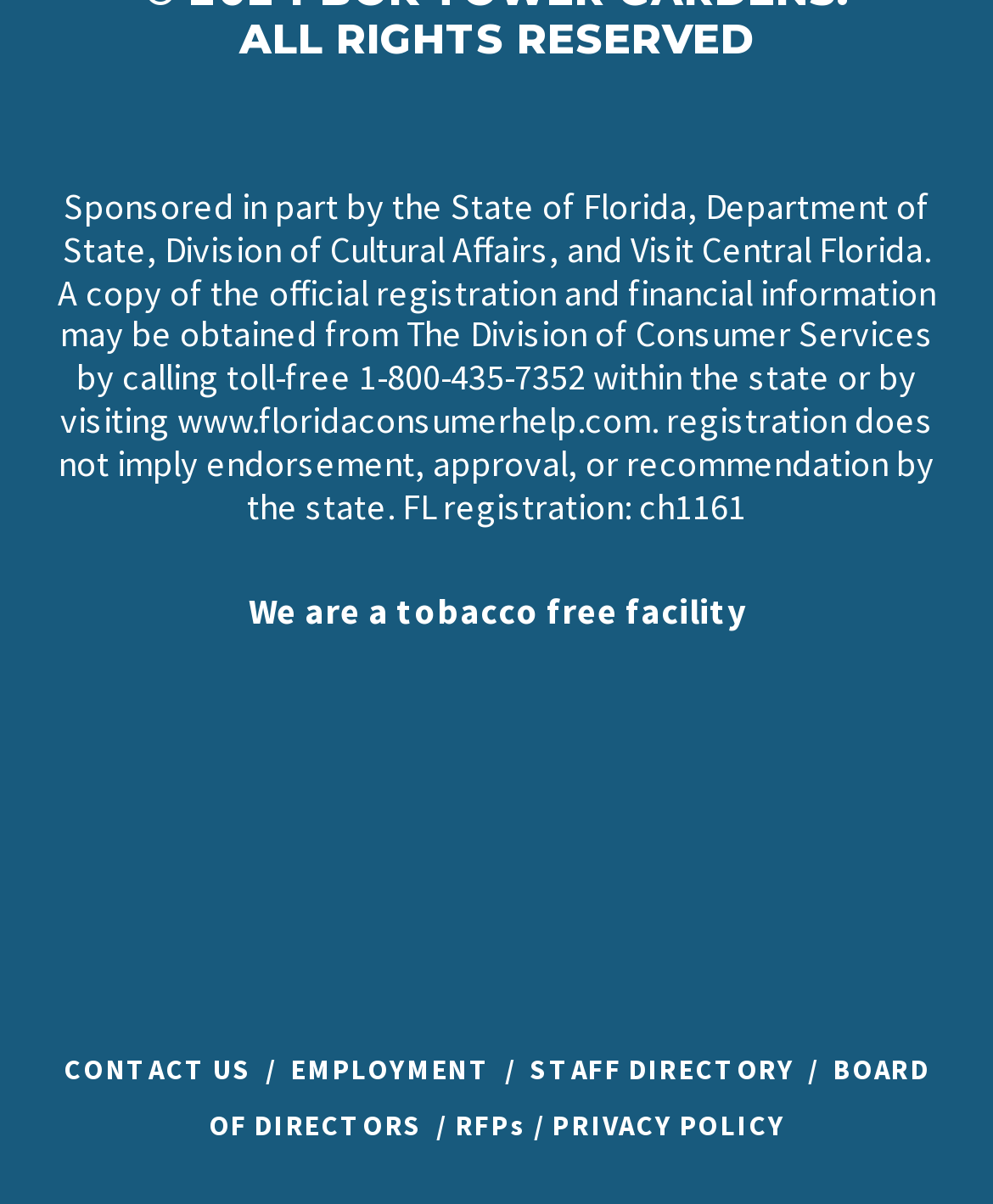Given the following UI element description: "EMPLOYMENT", find the bounding box coordinates in the webpage screenshot.

[0.292, 0.873, 0.495, 0.903]